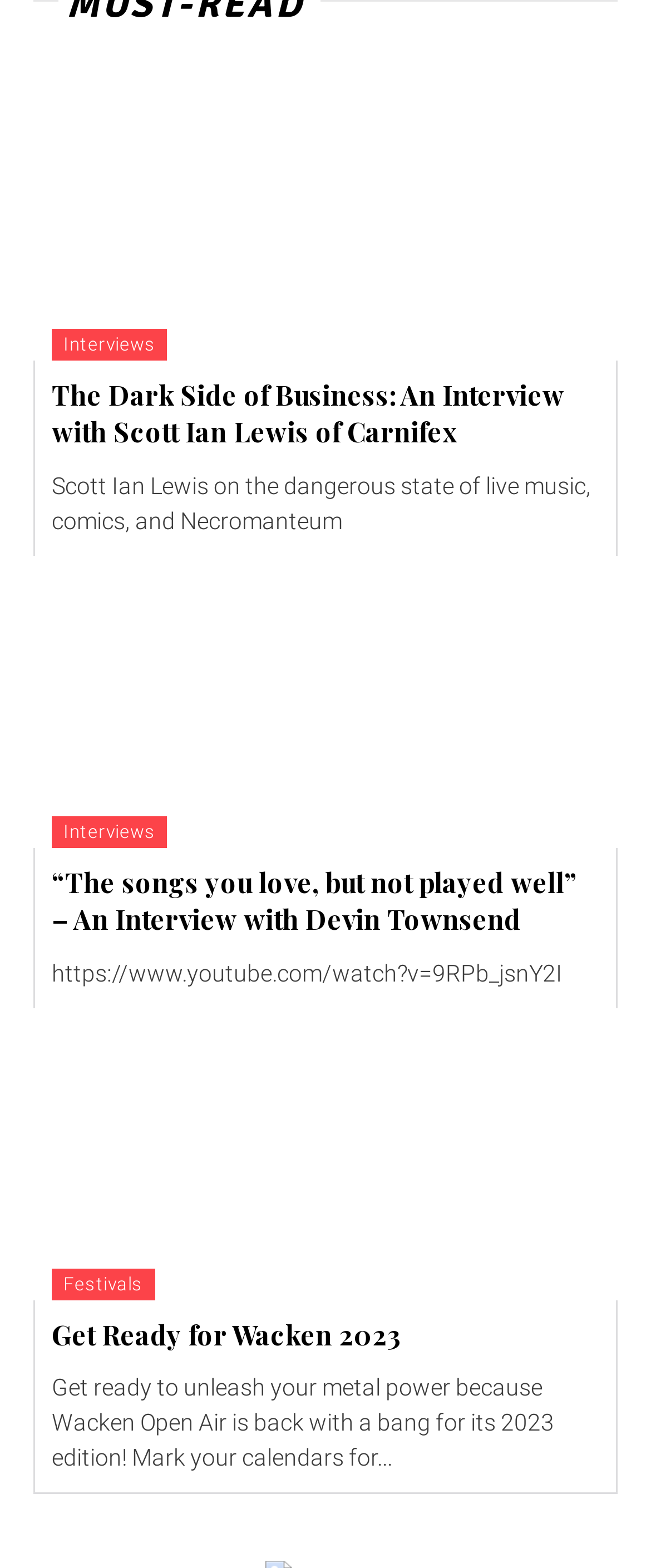Determine the bounding box coordinates of the UI element described below. Use the format (top-left x, top-left y, bottom-right x, bottom-right y) with floating point numbers between 0 and 1: title="Get Ready for Wacken 2023"

[0.051, 0.643, 0.949, 0.829]